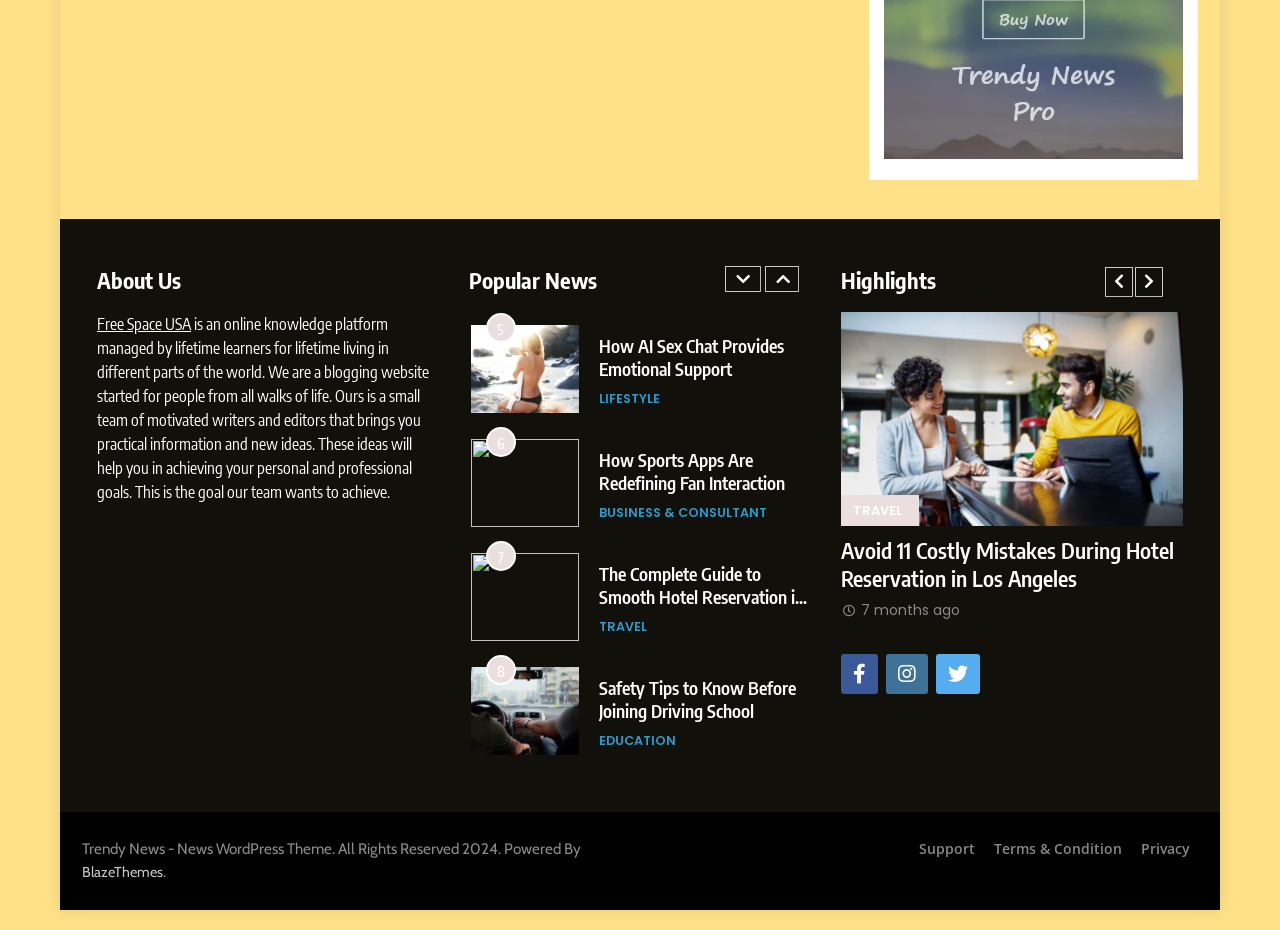Identify the bounding box coordinates of the area that should be clicked in order to complete the given instruction: "Click on the 'Free Space USA' link". The bounding box coordinates should be four float numbers between 0 and 1, i.e., [left, top, right, bottom].

[0.076, 0.338, 0.149, 0.359]